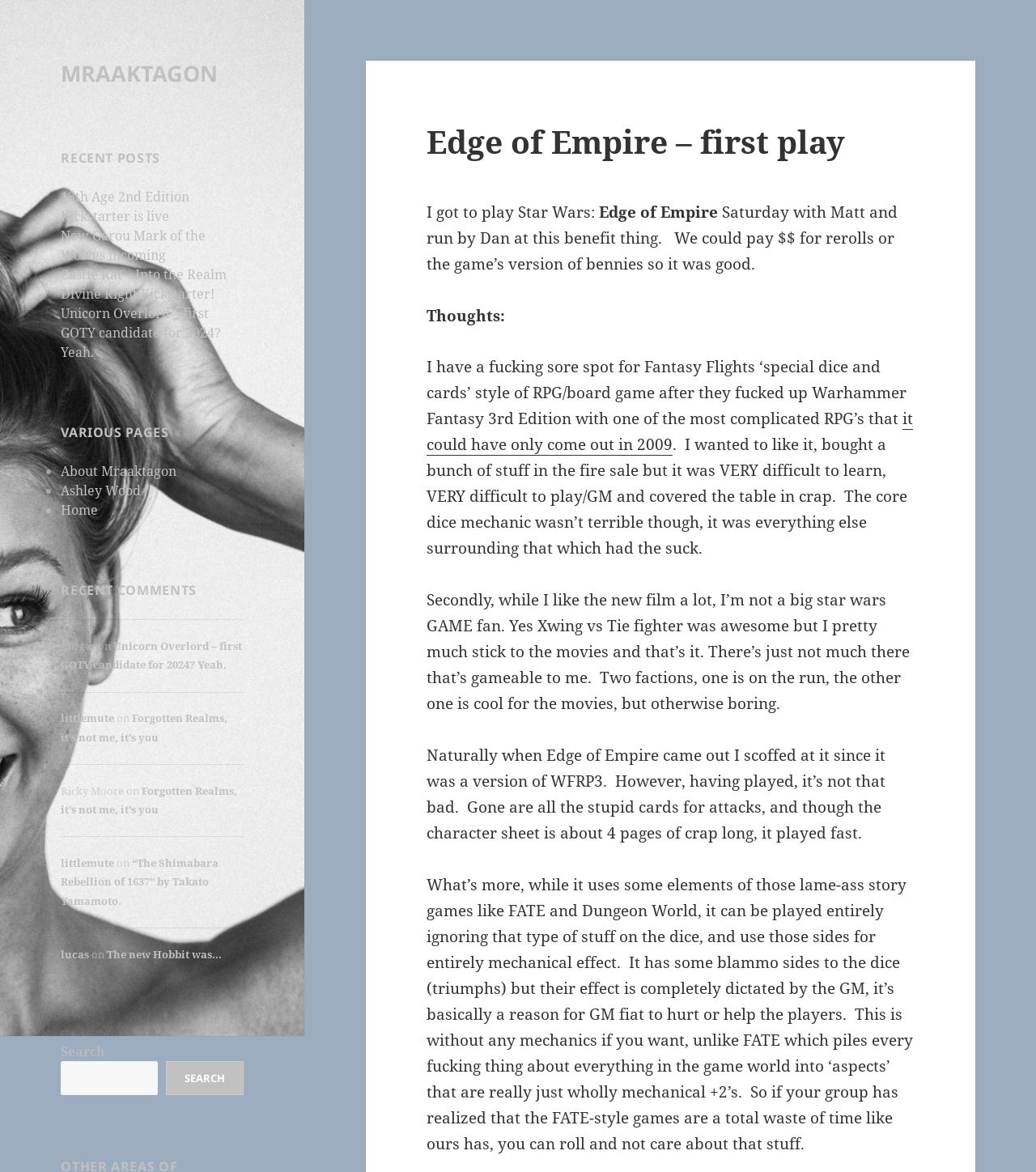Please mark the bounding box coordinates of the area that should be clicked to carry out the instruction: "Click on the 'Unicorn Overlord – first GOTY candidate for 2024? Yeah.' link".

[0.059, 0.259, 0.214, 0.308]